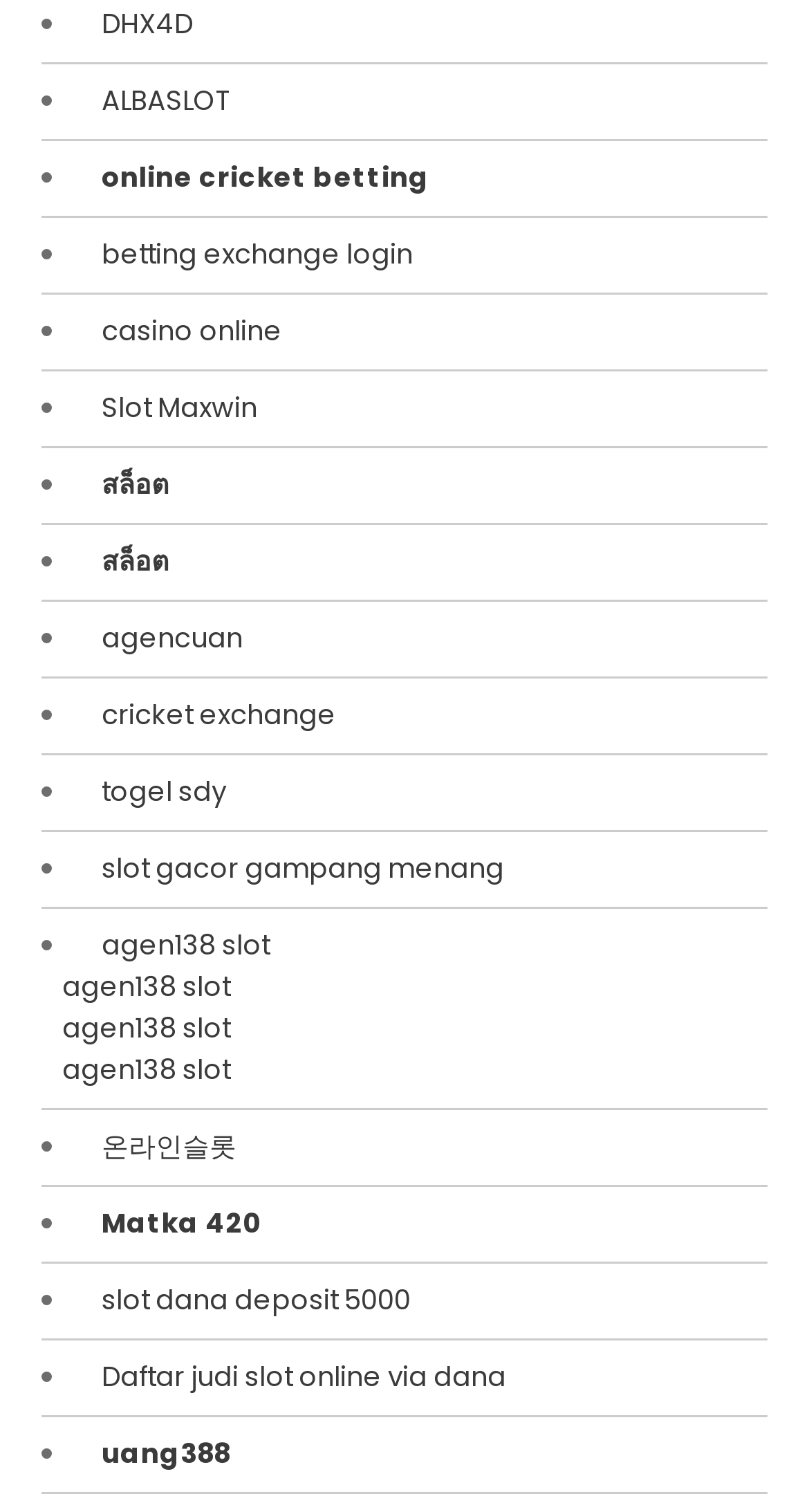Please give a concise answer to this question using a single word or phrase: 
What is the first link on the webpage?

DHX4D